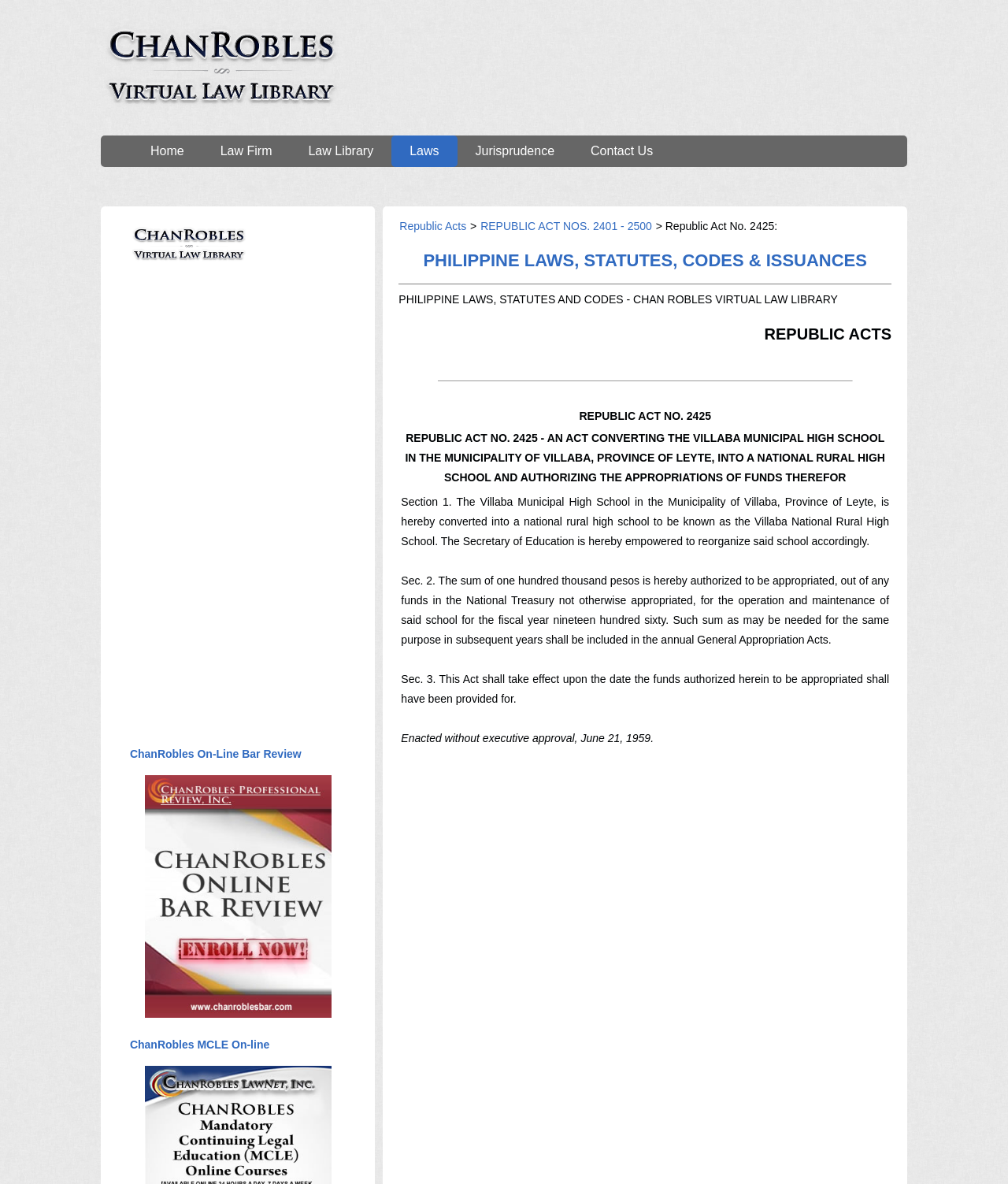Find the bounding box coordinates for the area that must be clicked to perform this action: "Click the 'ChanRobles On-Line Bar Review' link".

[0.128, 0.631, 0.3, 0.642]